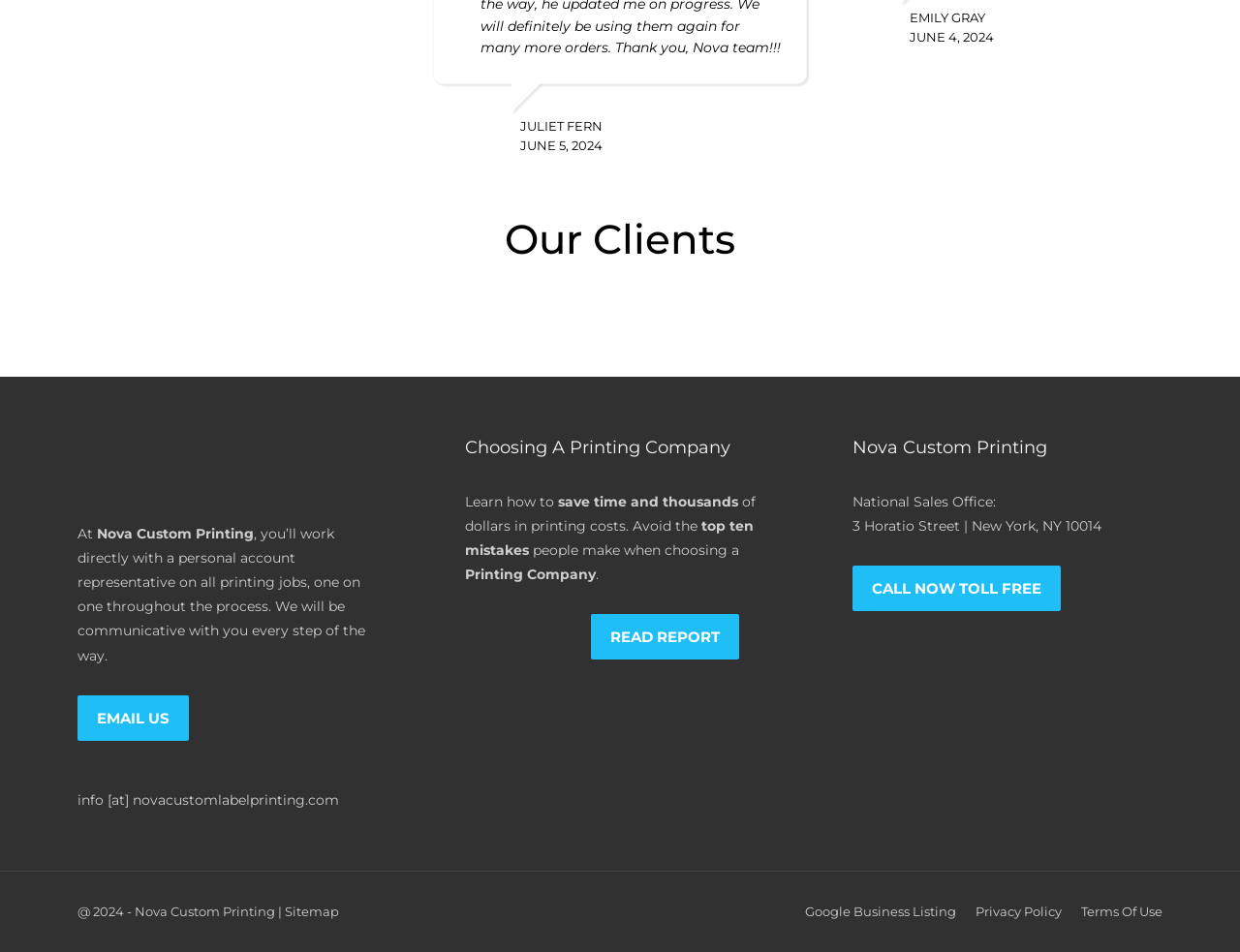What is the purpose of Nova Custom Printing?
Based on the image, answer the question with a single word or brief phrase.

Printing jobs